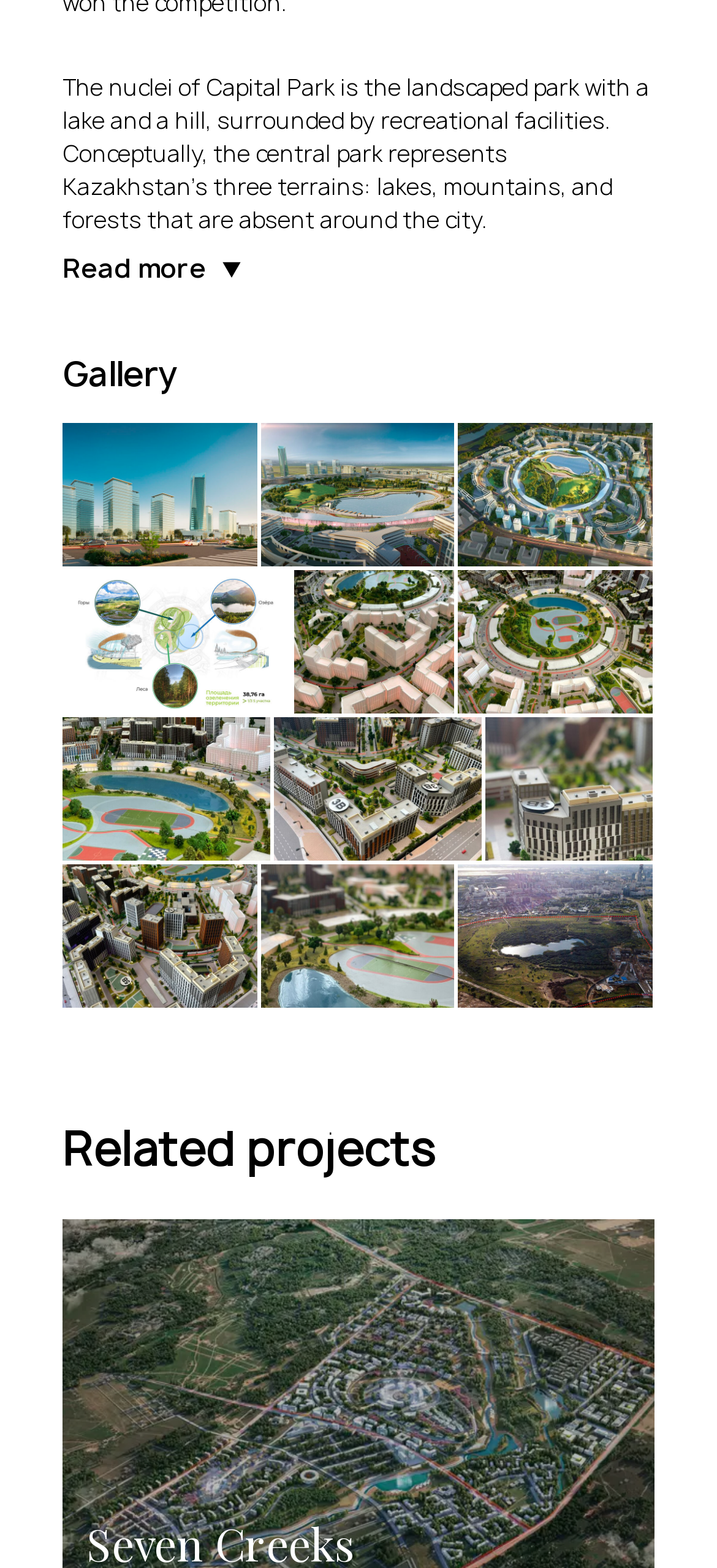How many headings are there on this webpage?
Use the image to give a comprehensive and detailed response to the question.

I scanned the webpage and found two headings: 'Gallery' and 'Related projects'. These headings are used to organize the content on the webpage.